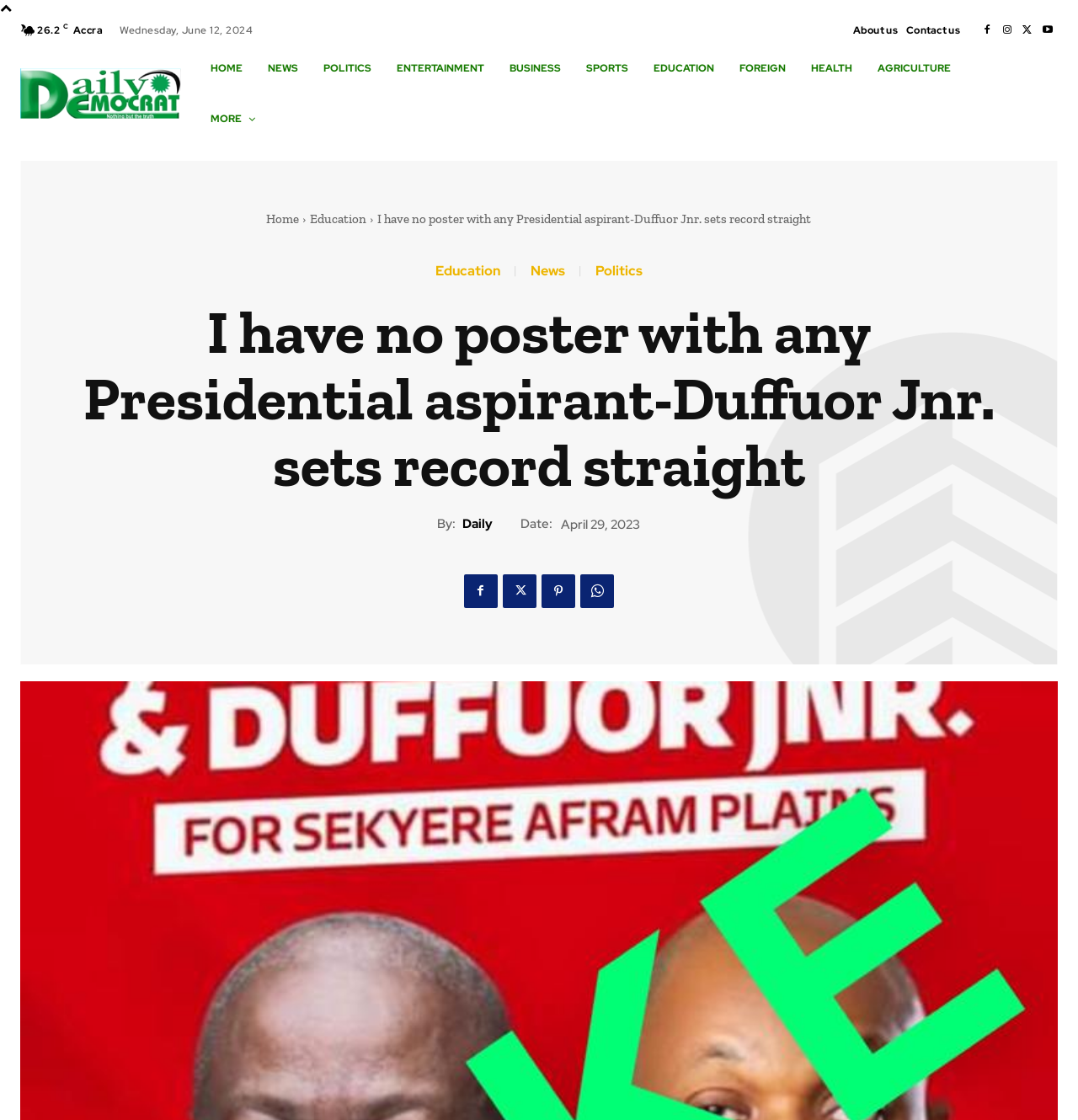Point out the bounding box coordinates of the section to click in order to follow this instruction: "Click the 'Daily' link".

[0.429, 0.461, 0.457, 0.475]